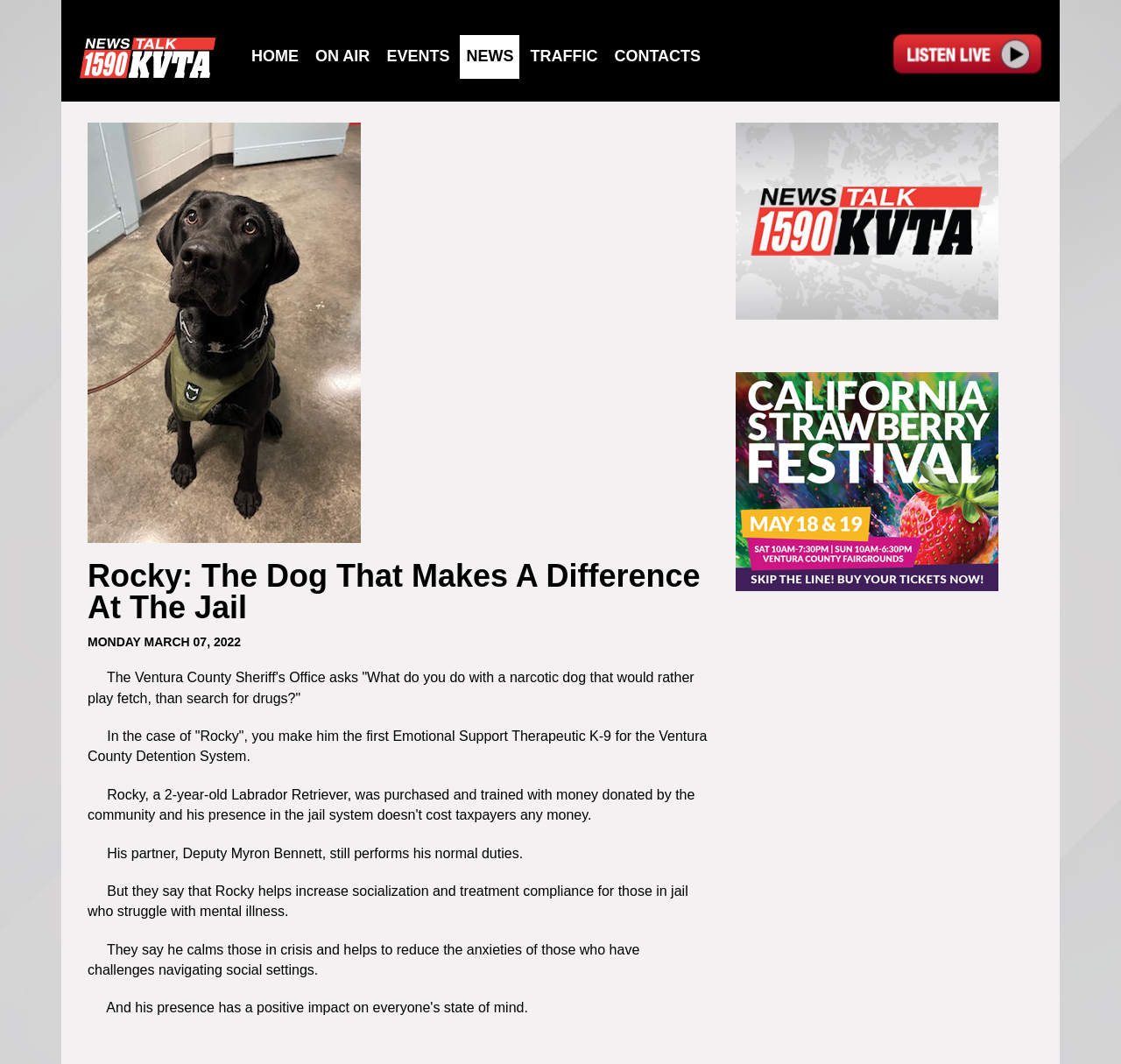Highlight the bounding box coordinates of the region I should click on to meet the following instruction: "Check the EVENTS page".

[0.345, 0.044, 0.401, 0.061]